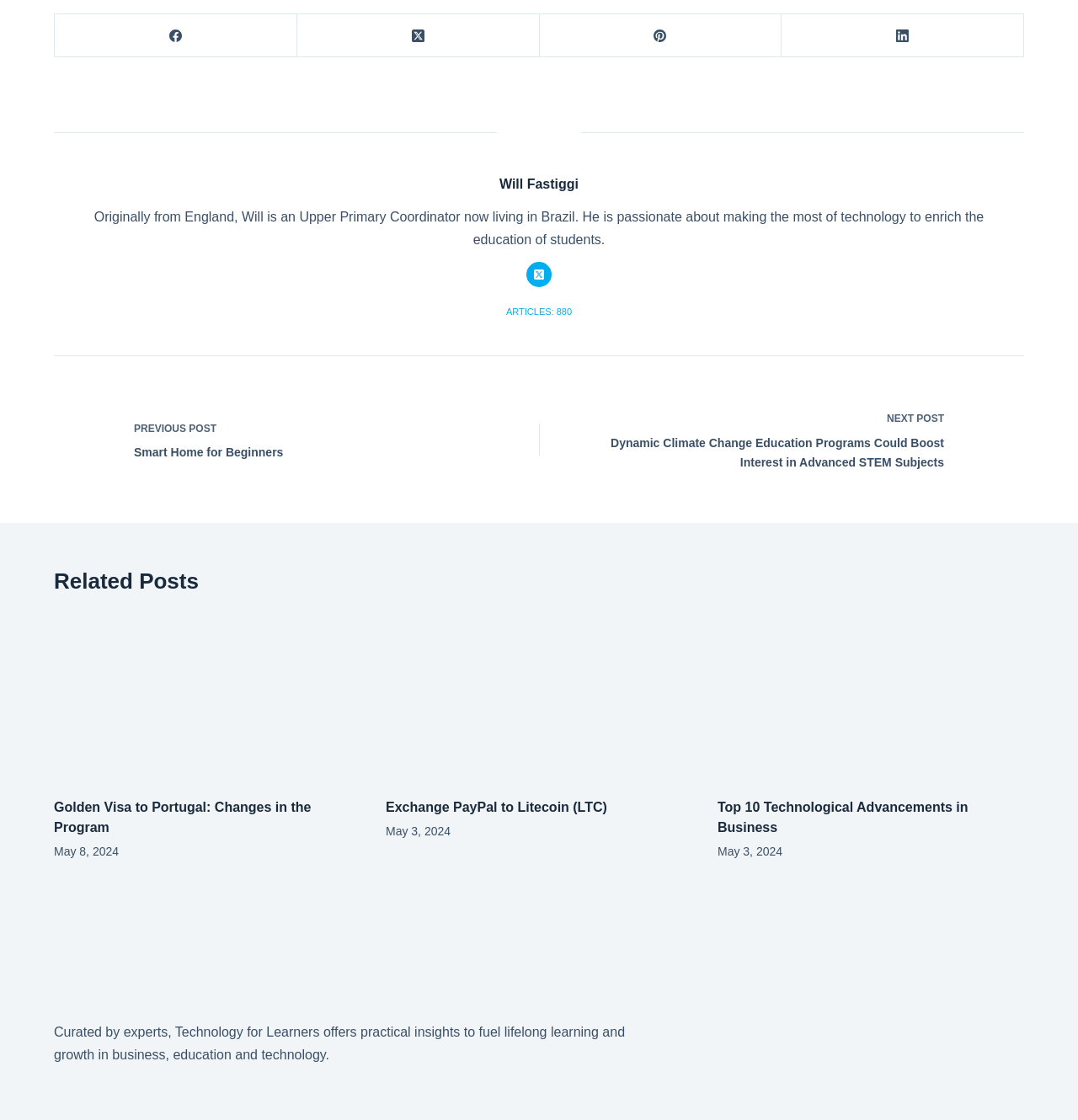Can you determine the bounding box coordinates of the area that needs to be clicked to fulfill the following instruction: "Read the article about Smart Home for Beginners"?

[0.05, 0.363, 0.464, 0.422]